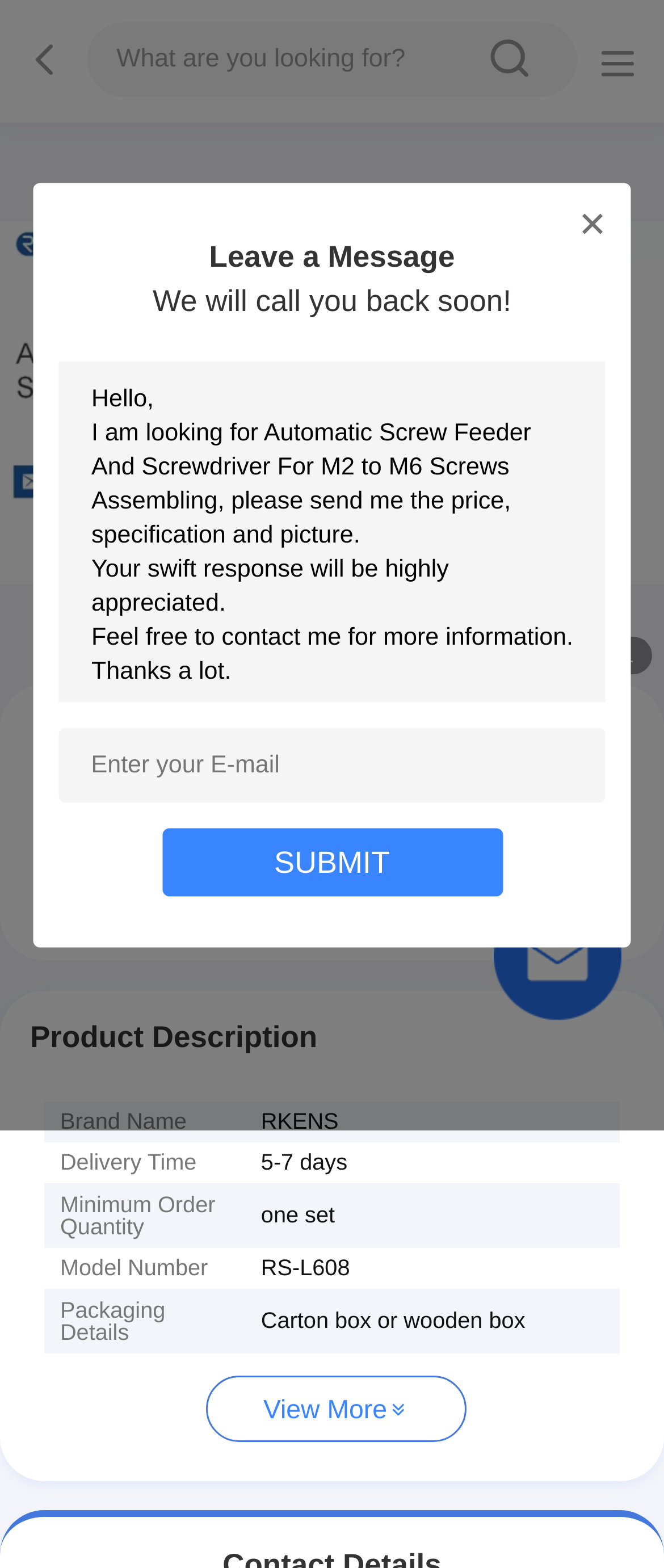Provide a single word or phrase to answer the given question: 
What is the product name?

Automatic Screw Feeder And Screwdriver For M2 to M6 Screws Assembling